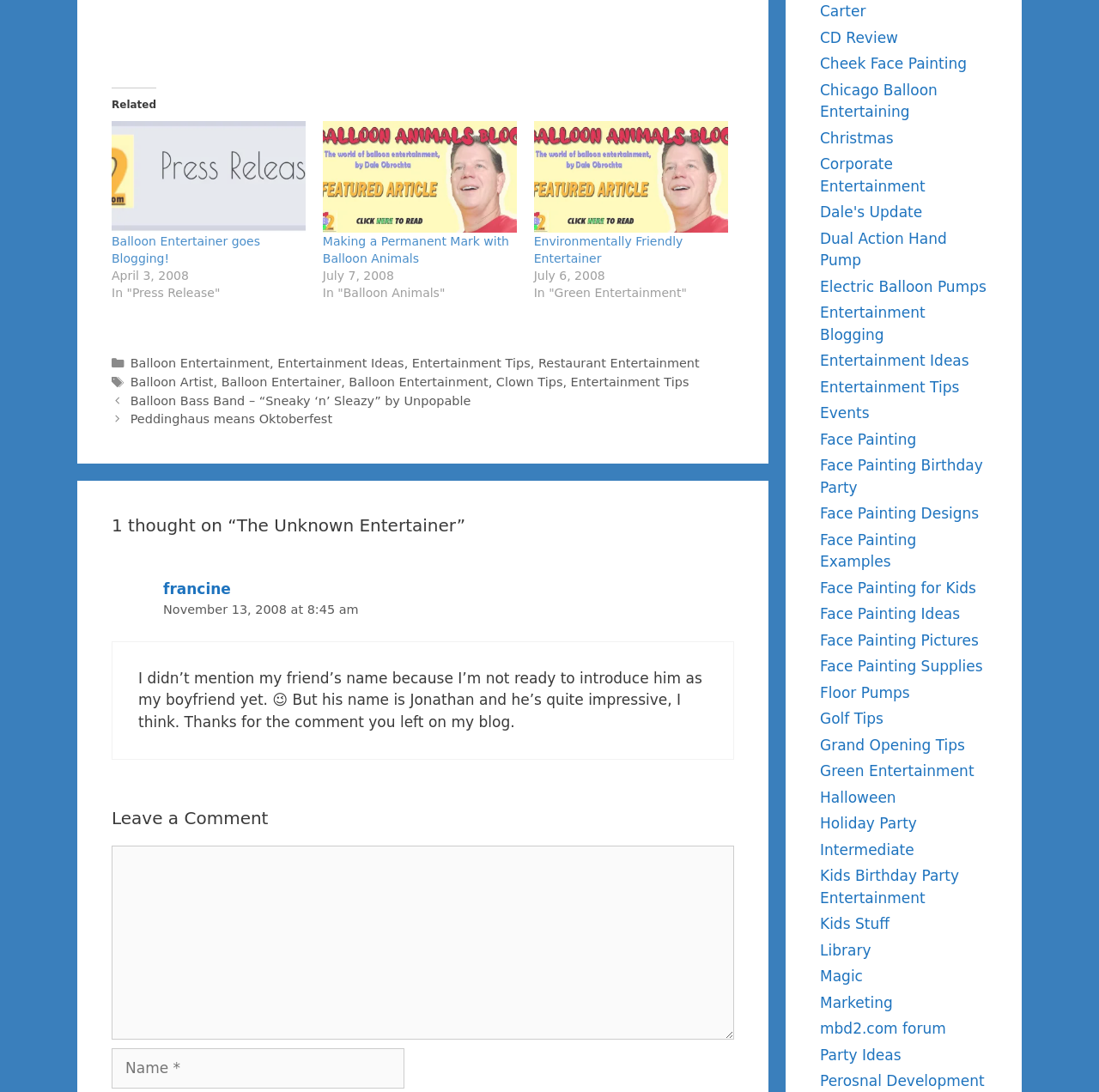Determine the bounding box coordinates of the region I should click to achieve the following instruction: "Leave a comment". Ensure the bounding box coordinates are four float numbers between 0 and 1, i.e., [left, top, right, bottom].

[0.102, 0.774, 0.668, 0.952]